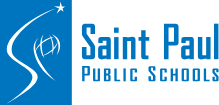Describe all significant details and elements found in the image.

The image features the logo for Saint Paul Public Schools, prominently displayed against a blue background. The logo includes a stylized graphic resembling a wave or motion symbol, accompanied by a star, suggesting growth and aspiration. The text "Saint Paul Public Schools" is presented beside the graphic, with "Saint Paul" in a larger, bold font and "Public Schools" in a slightly smaller size, creating a clear and balanced composition. This branding signifies the school's commitment to education and community engagement in Saint Paul, Minnesota.